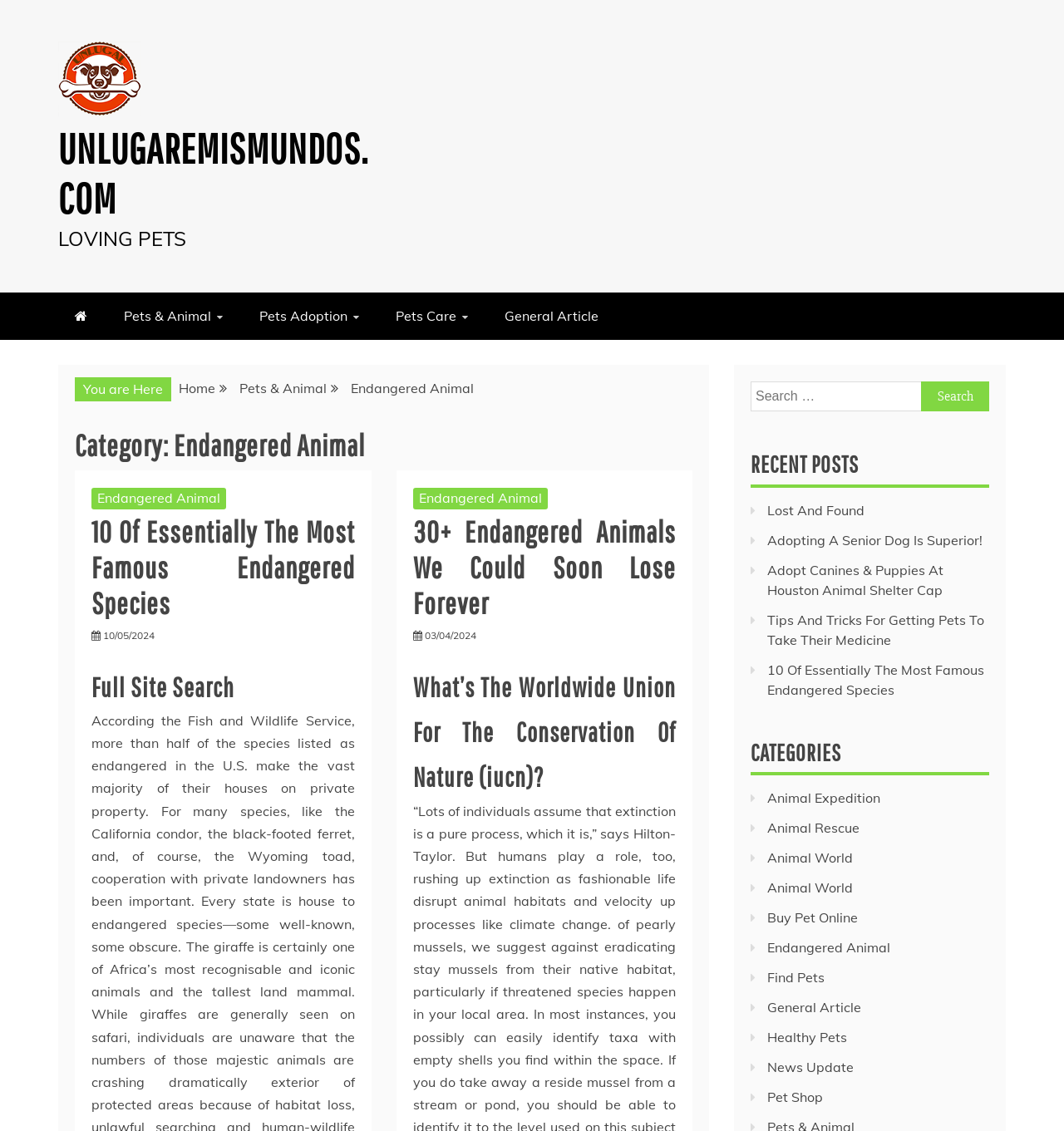Write a detailed summary of the webpage, including text, images, and layout.

The webpage is about endangered animals, with a focus on pets and animal-related topics. At the top, there is a logo and a navigation menu with links to various sections, including "Pets & Animal", "Pets Adoption", and "Pets Care". Below the navigation menu, there is a breadcrumb trail showing the current page's location within the website.

The main content area is divided into several sections. The first section has a heading "Category: Endangered Animal" and features a list of articles, including "10 Of Essentially The Most Famous Endangered Species" and "30+ Endangered Animals We Could Soon Lose Forever". Each article has a title, a link, and a date.

To the right of the main content area, there is a search bar with a button labeled "Search". Below the search bar, there is a section titled "RECENT POSTS" that lists several links to recent articles, including "Lost And Found", "Adopting A Senior Dog Is Superior!", and "Tips And Tricks For Getting Pets To Take Their Medicine".

Further down the page, there is a section titled "CATEGORIES" that lists various categories related to animals, including "Animal Expedition", "Animal Rescue", "Animal World", and "Endangered Animal". Each category has a link to a corresponding page.

Throughout the page, there are several images, including a logo and icons for social media links. The overall layout is organized, with clear headings and concise text, making it easy to navigate and find relevant information.